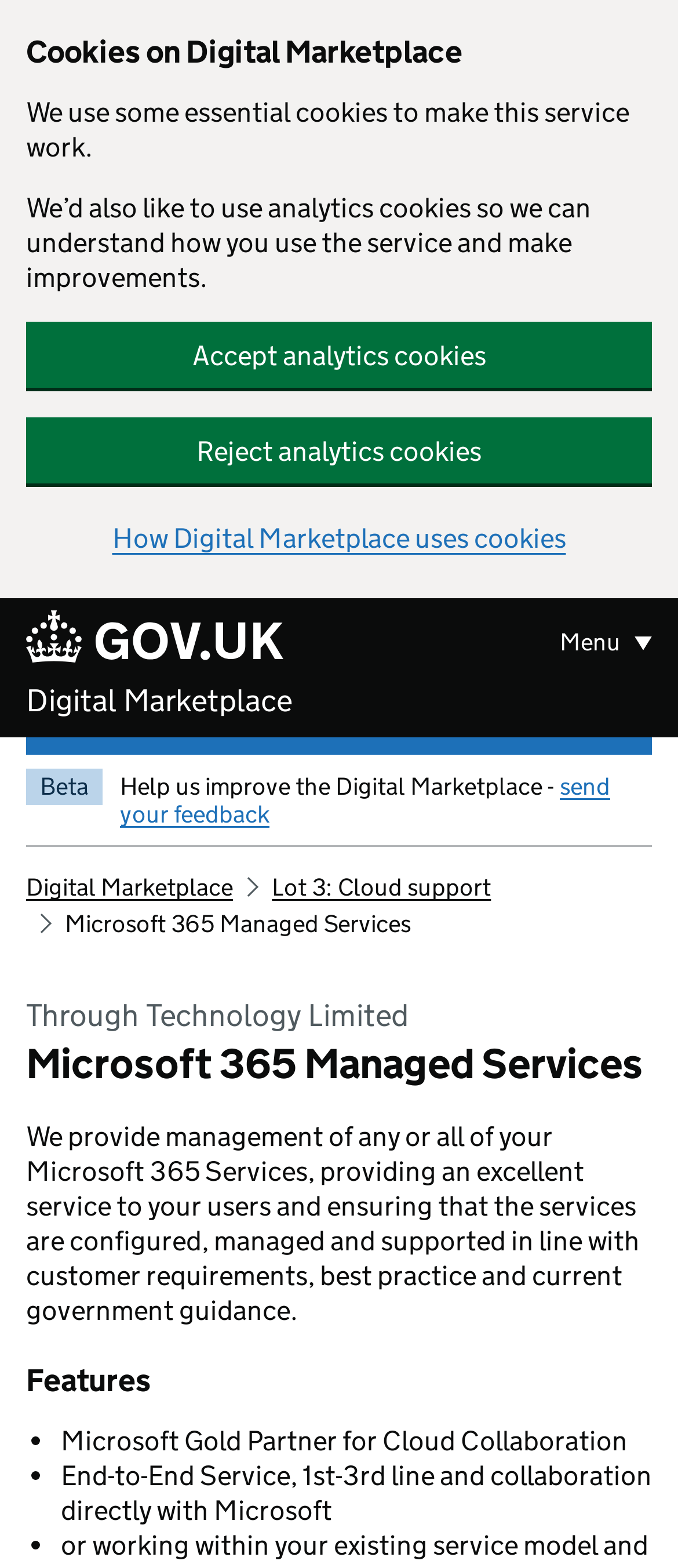Given the description of the UI element: "Menu", predict the bounding box coordinates in the form of [left, top, right, bottom], with each value being a float between 0 and 1.

[0.826, 0.396, 0.962, 0.423]